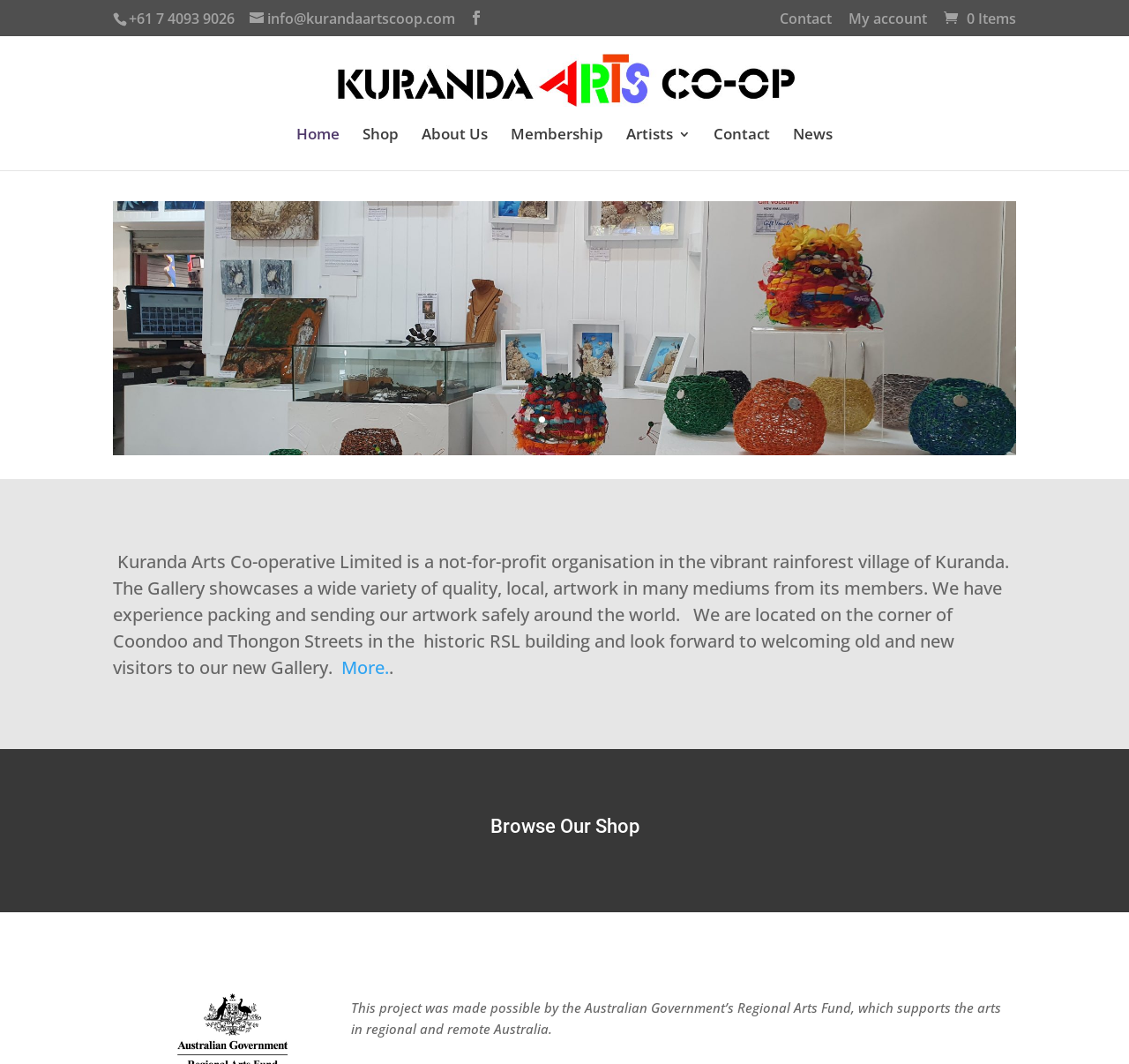Locate the bounding box coordinates of the clickable area needed to fulfill the instruction: "Read more about the gallery".

[0.302, 0.616, 0.345, 0.639]